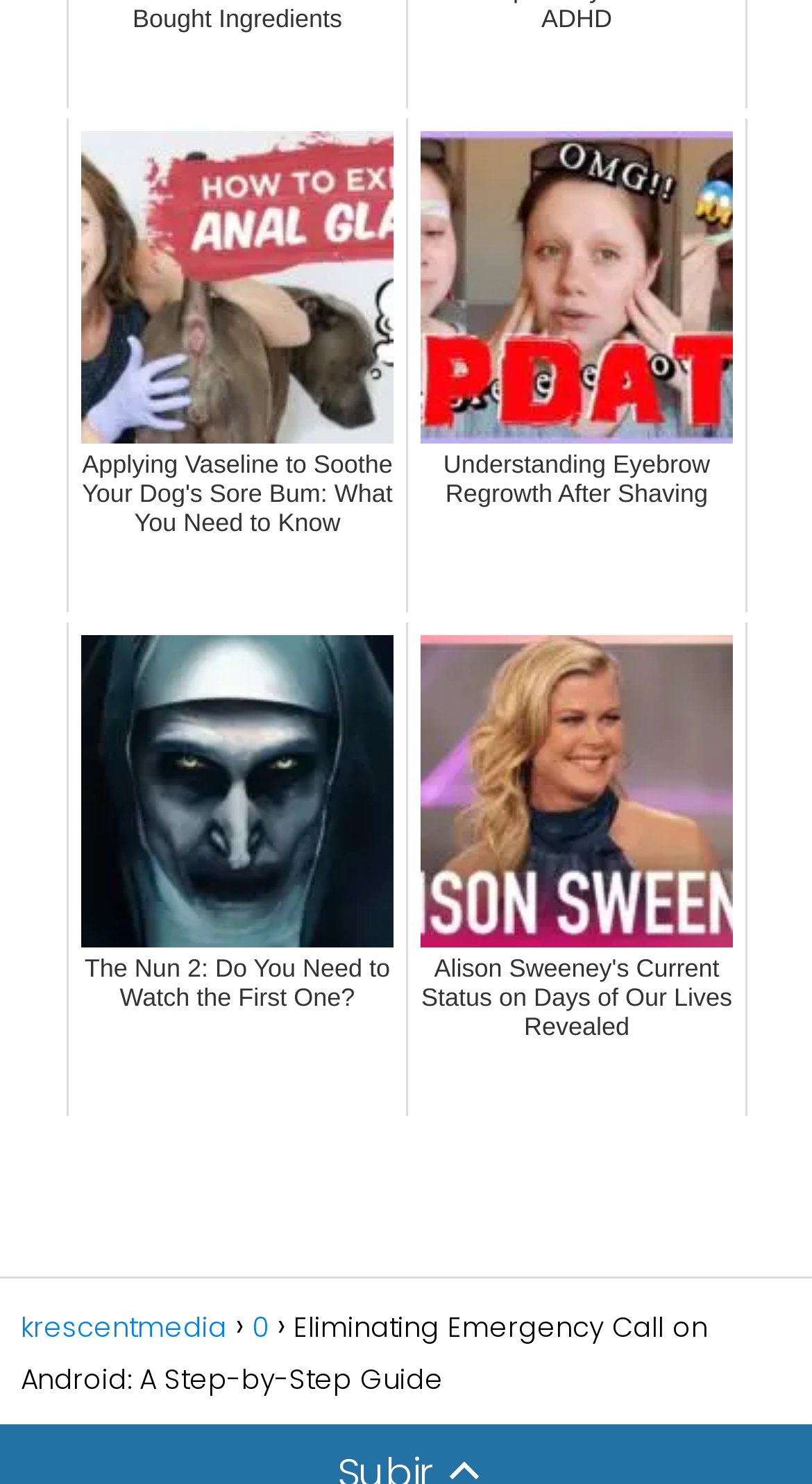Identify the bounding box for the described UI element: "0".

[0.31, 0.881, 0.331, 0.907]